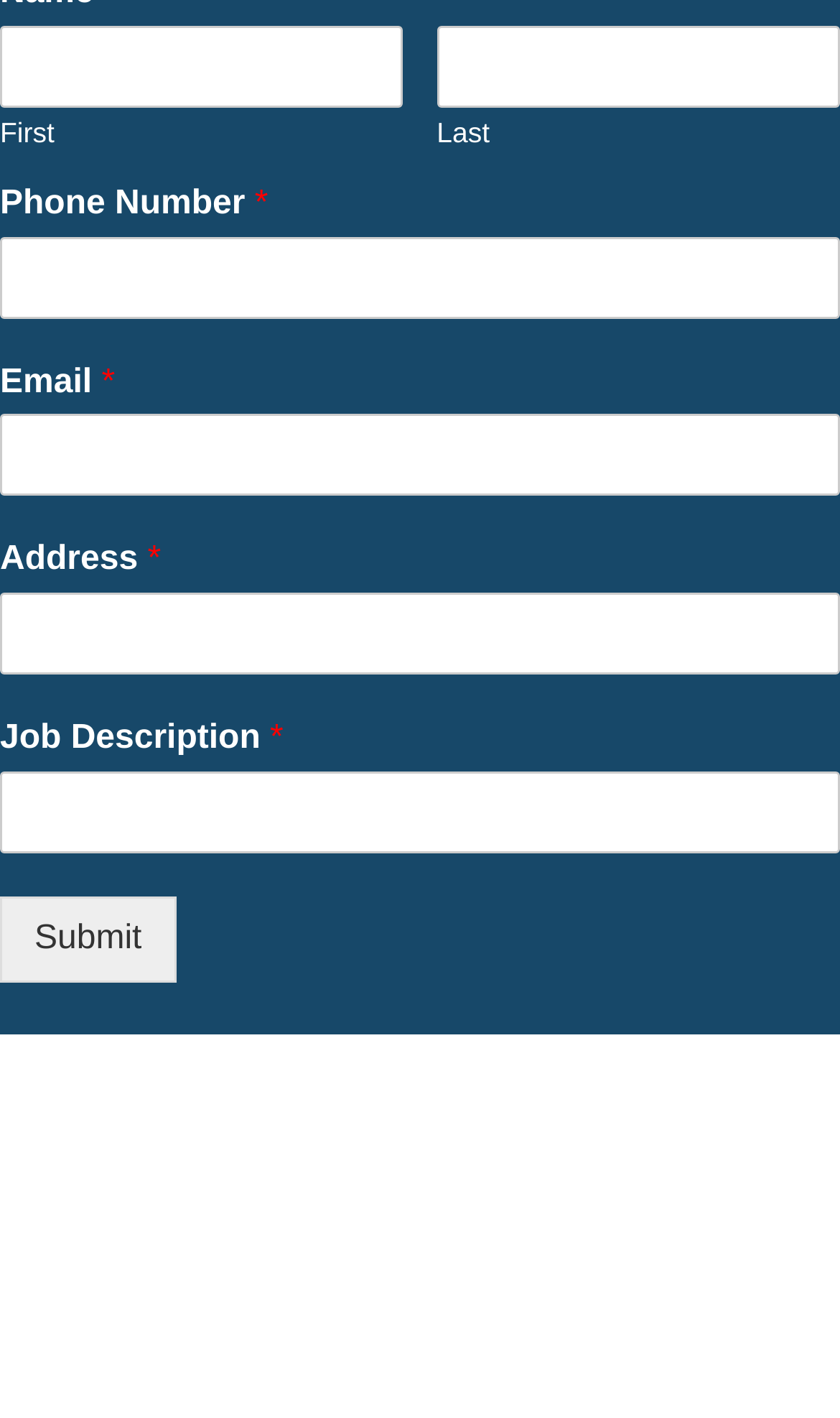Identify the bounding box coordinates for the UI element mentioned here: "parent_node: Phone Number * name="wpforms[fields][5]"". Provide the coordinates as four float values between 0 and 1, i.e., [left, top, right, bottom].

[0.0, 0.167, 1.0, 0.224]